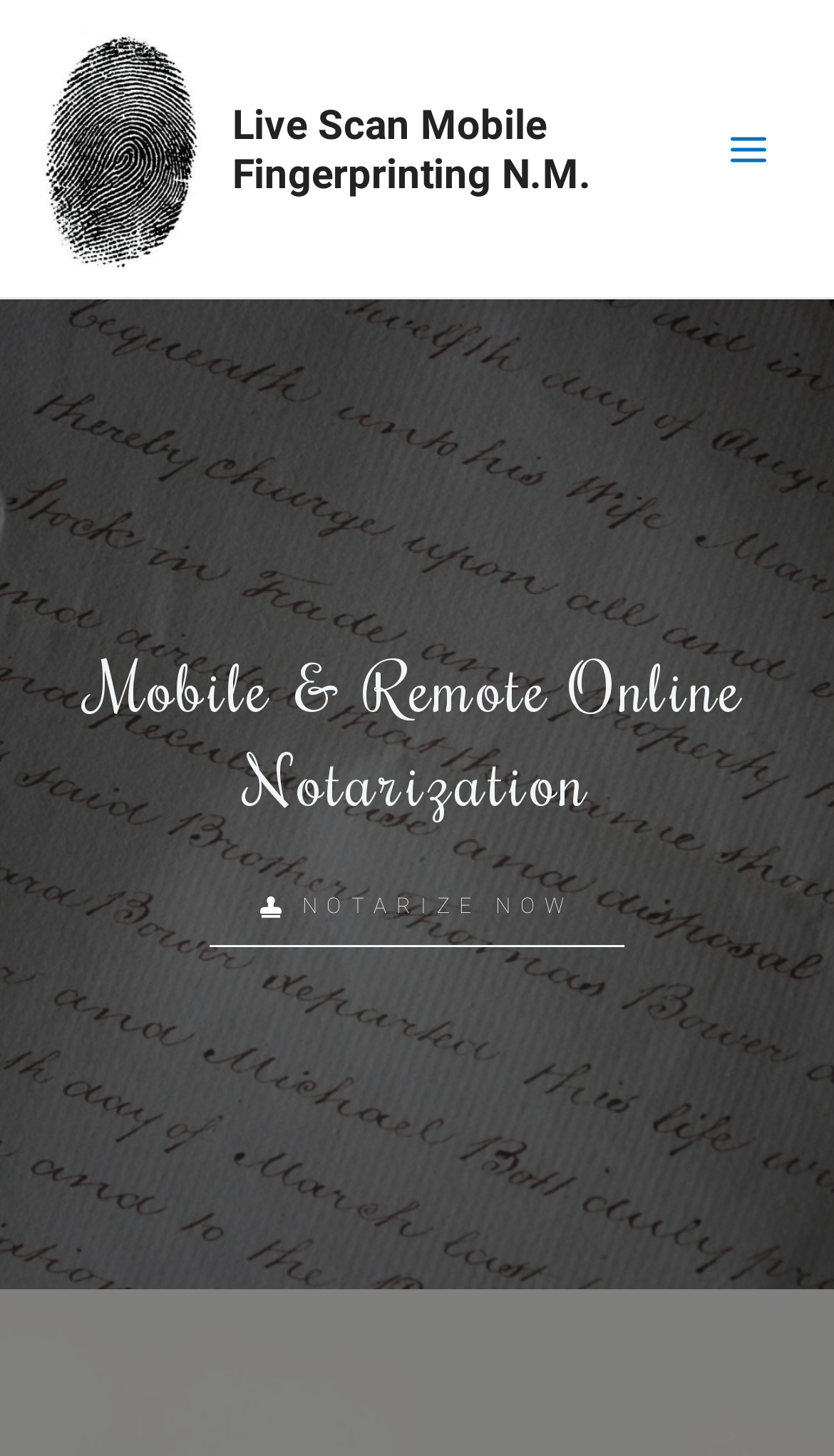Extract the primary headline from the webpage and present its text.

Mobile & Remote Online Notarization